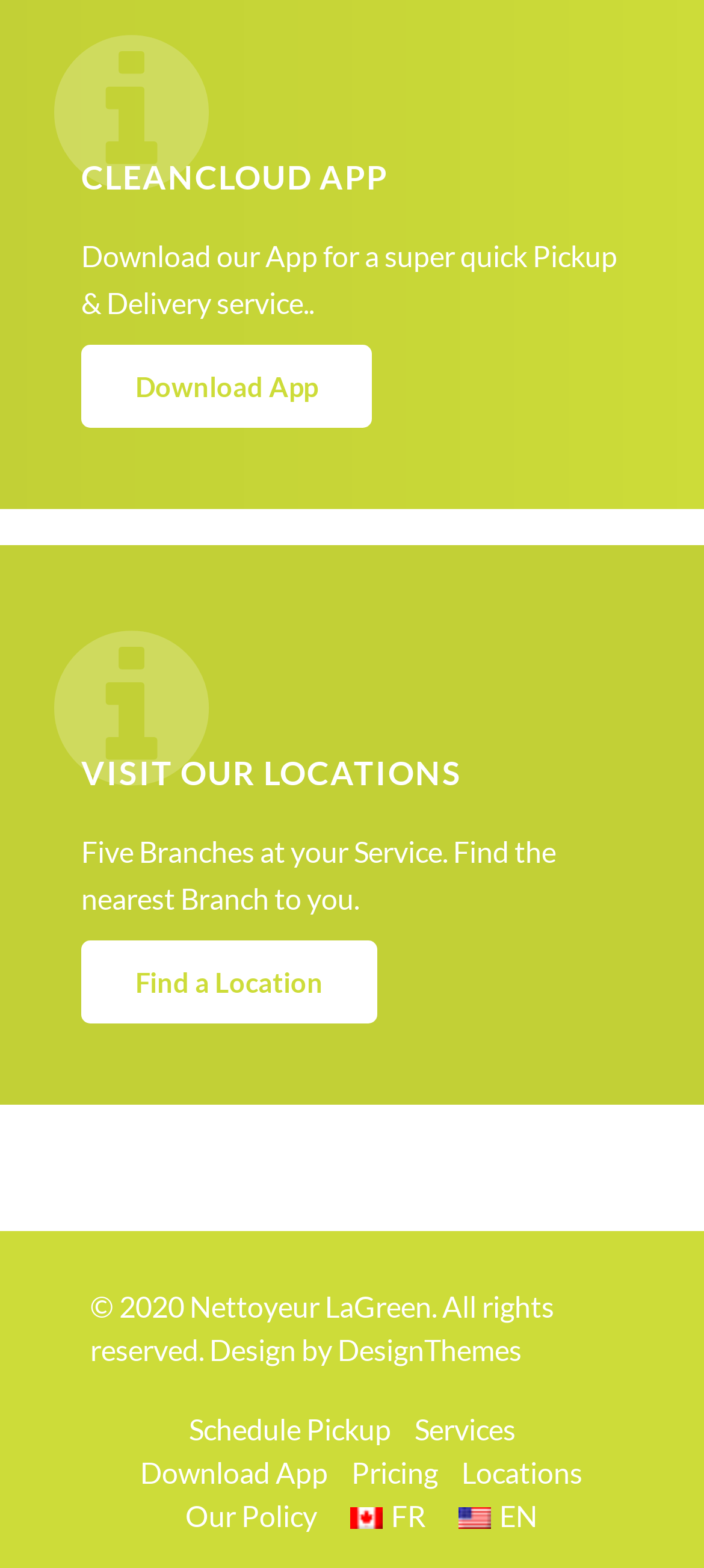What is the purpose of the 'Find a Location' link?
Please respond to the question with as much detail as possible.

The link 'Find a Location' is placed below the heading 'VISIT OUR LOCATIONS' and the static text 'Five Branches at your Service. Find the nearest Branch to you.', which suggests that the purpose of the link is to help users find the nearest branch of CleanCloud.